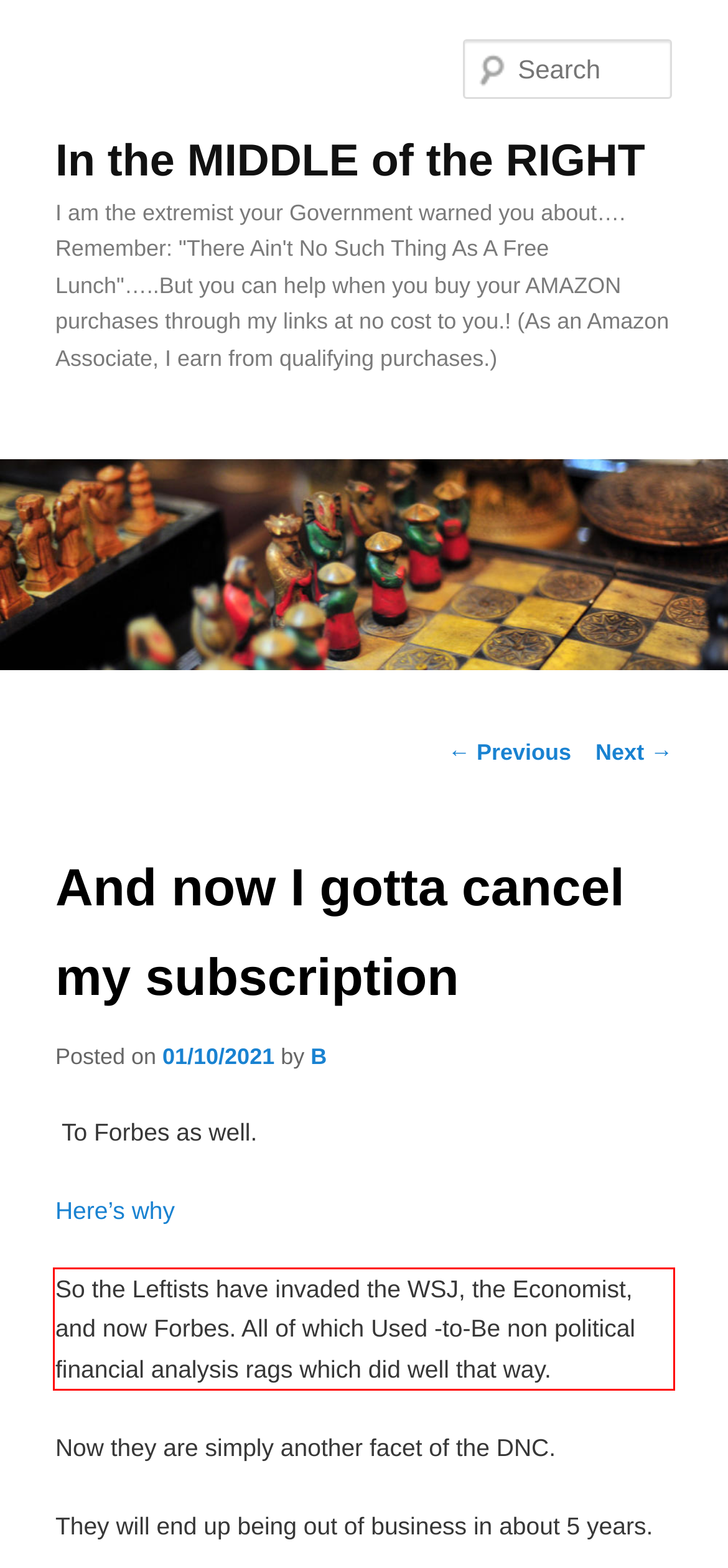Using the provided webpage screenshot, recognize the text content in the area marked by the red bounding box.

So the Leftists have invaded the WSJ, the Economist, and now Forbes. All of which Used -to-Be non political financial analysis rags which did well that way.